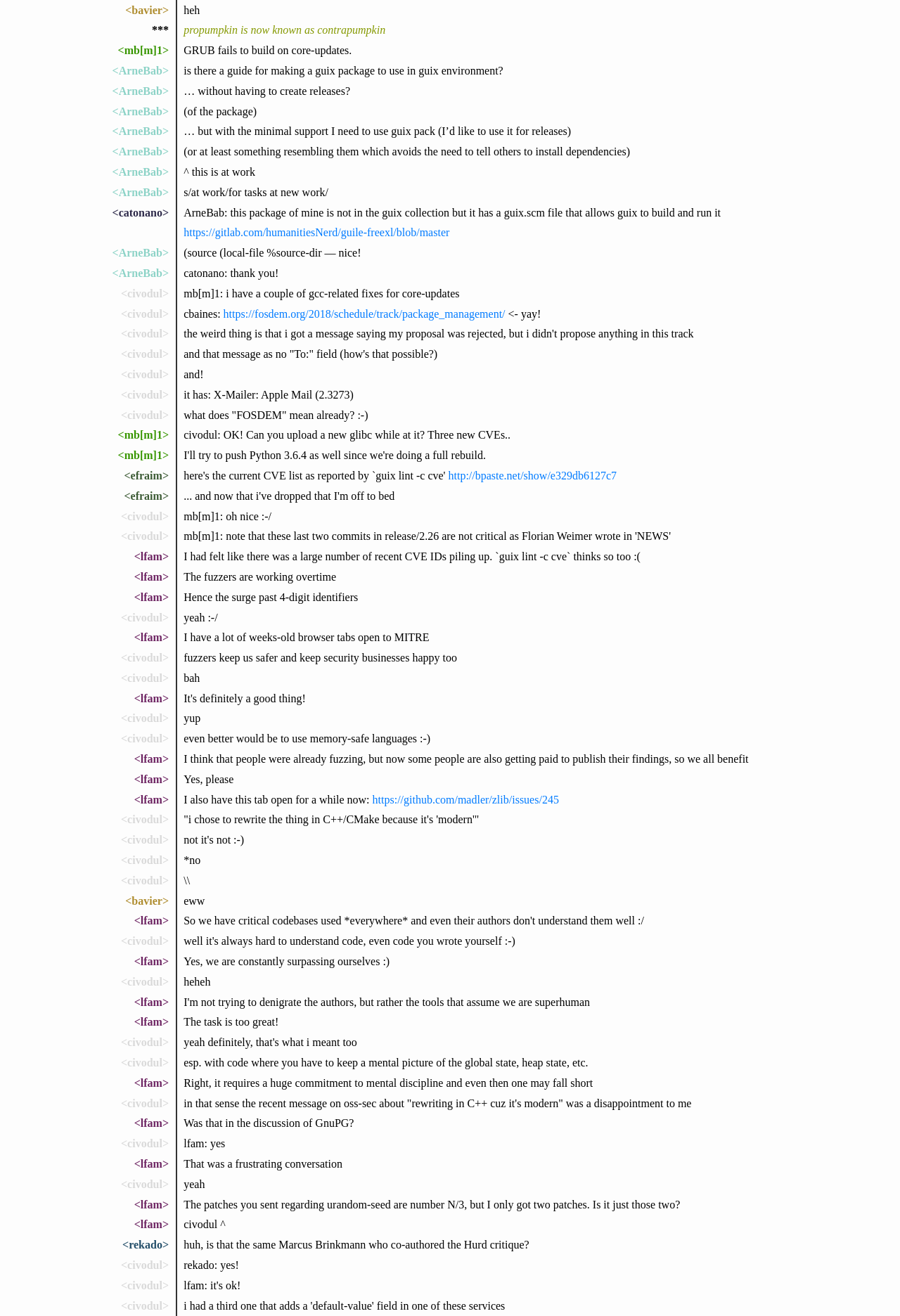Please find the bounding box coordinates of the element that must be clicked to perform the given instruction: "Click on the link 'https://fosdem.org/2018/schedule/track/package_management/'". The coordinates should be four float numbers from 0 to 1, i.e., [left, top, right, bottom].

[0.248, 0.234, 0.561, 0.243]